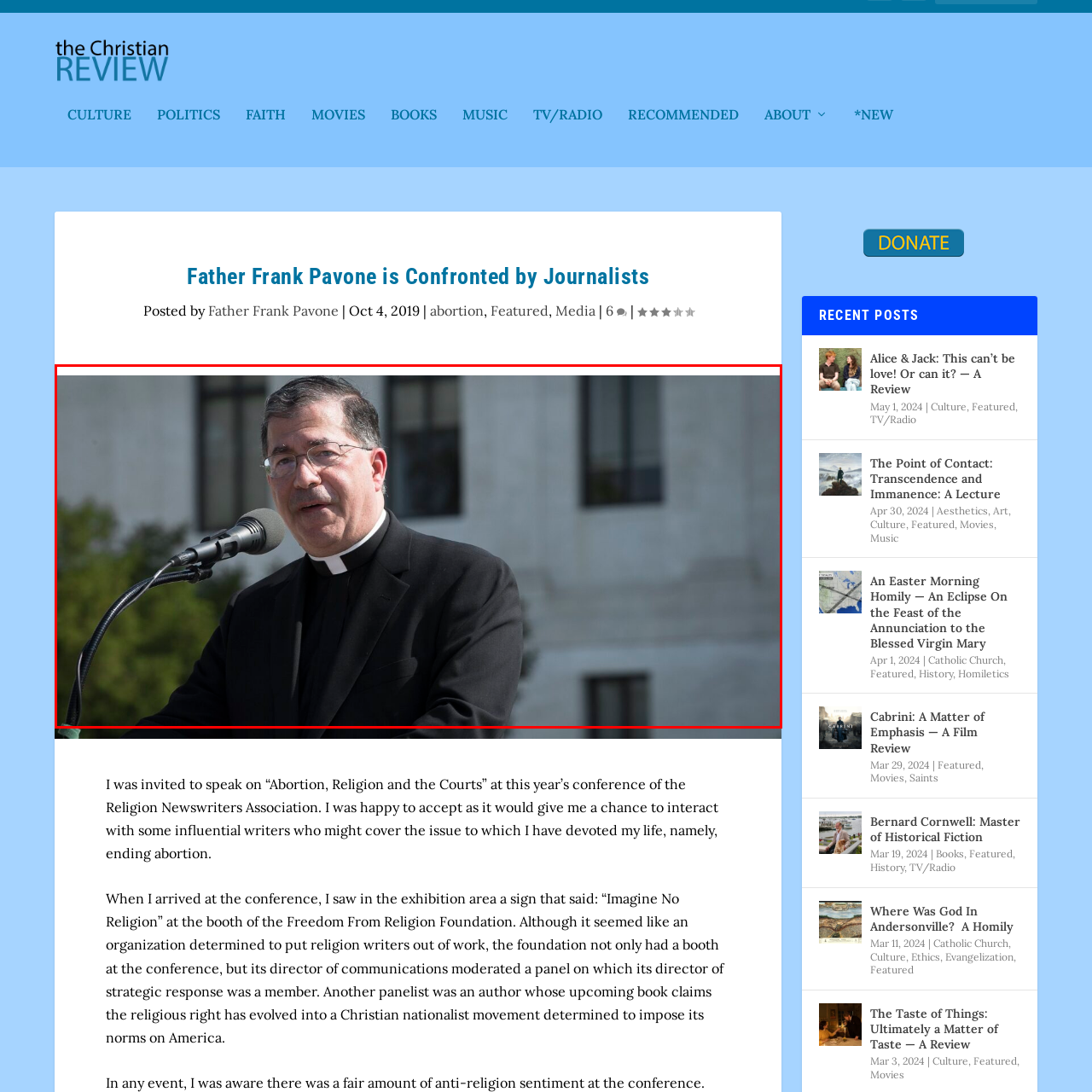Inspect the picture enclosed by the red border, What is the background of the event? Provide your answer as a single word or phrase.

Outdoor gathering with greenery